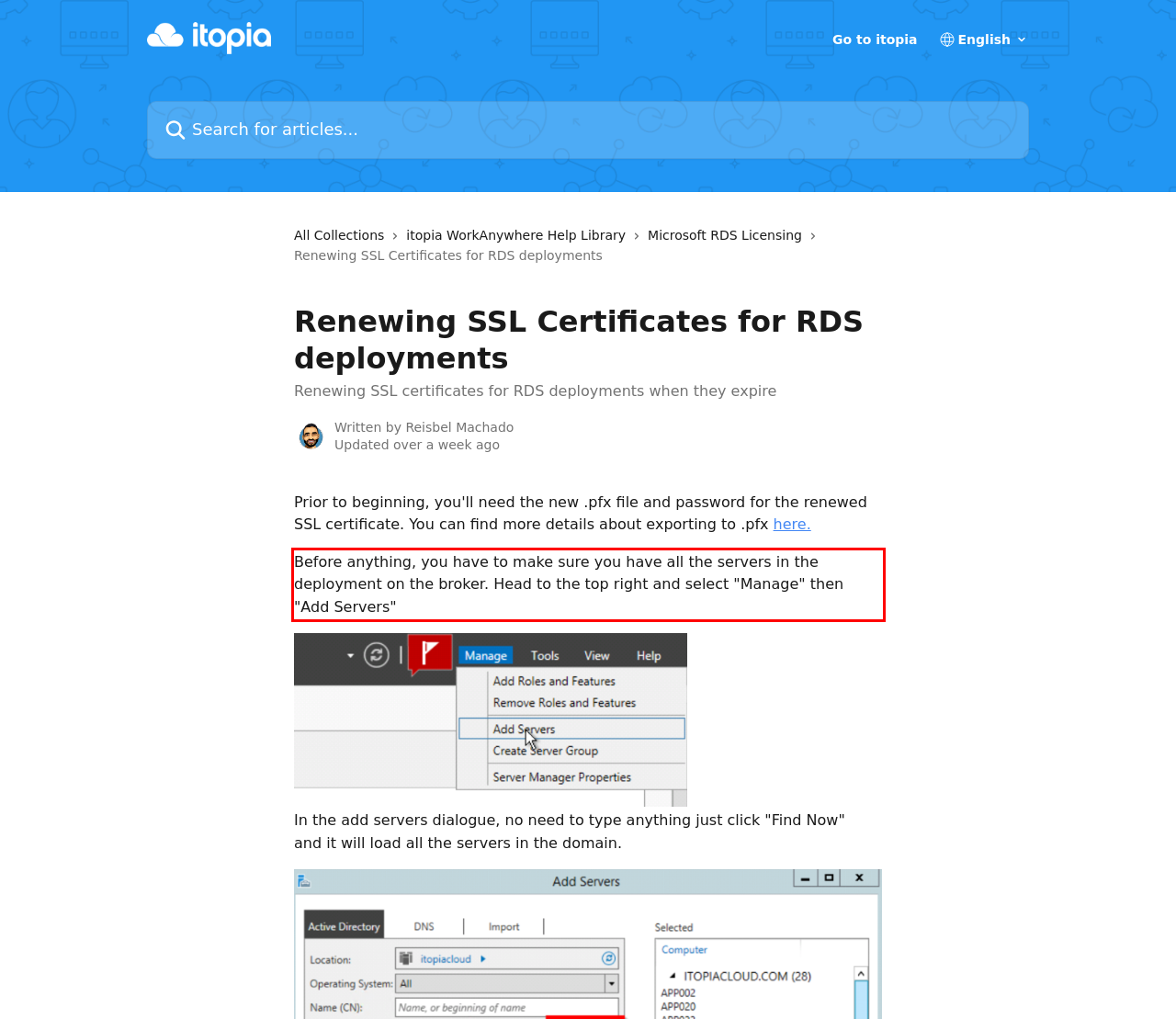Within the screenshot of the webpage, there is a red rectangle. Please recognize and generate the text content inside this red bounding box.

Before anything, you have to make sure you have all the servers in the deployment on the broker. Head to the top right and select "Manage" then "Add Servers"